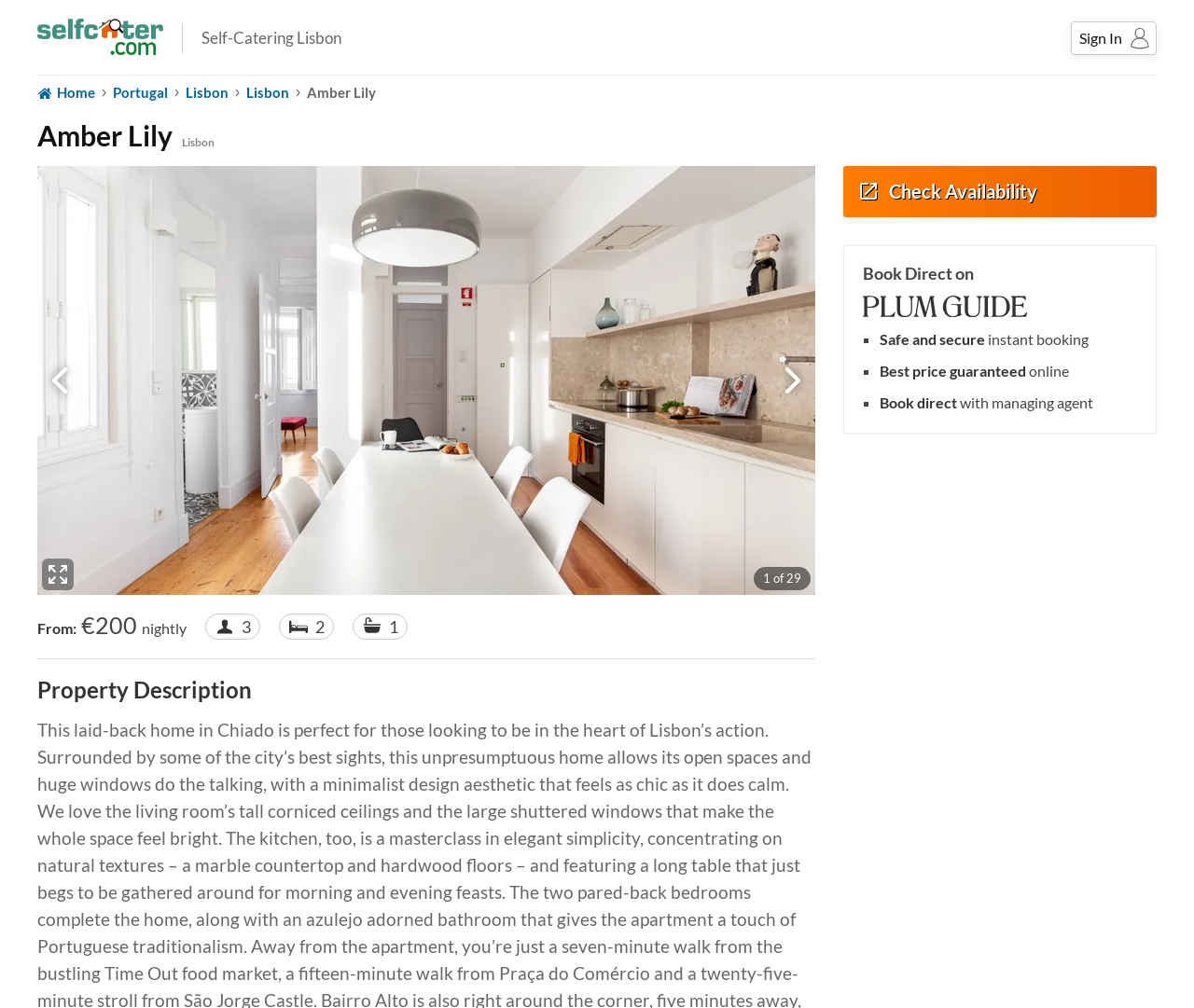Please find the bounding box coordinates of the element that you should click to achieve the following instruction: "Click on Previous image of Amber Lily". The coordinates should be presented as four float numbers between 0 and 1: [left, top, right, bottom].

[0.031, 0.355, 0.069, 0.399]